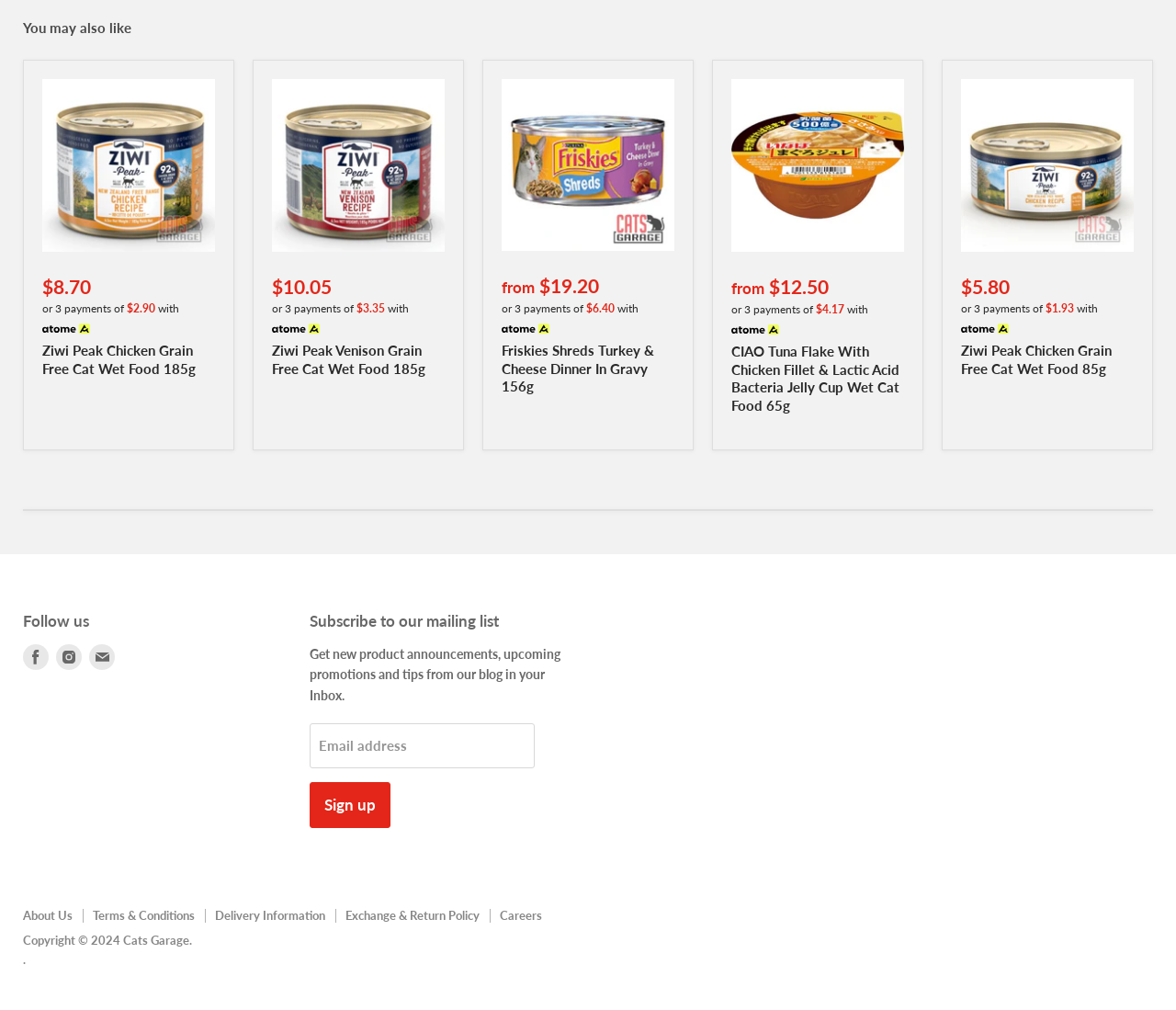What is the payment option for Friskies Shreds Turkey & Cheese Dinner In Gravy 156g?
Using the picture, provide a one-word or short phrase answer.

Atome